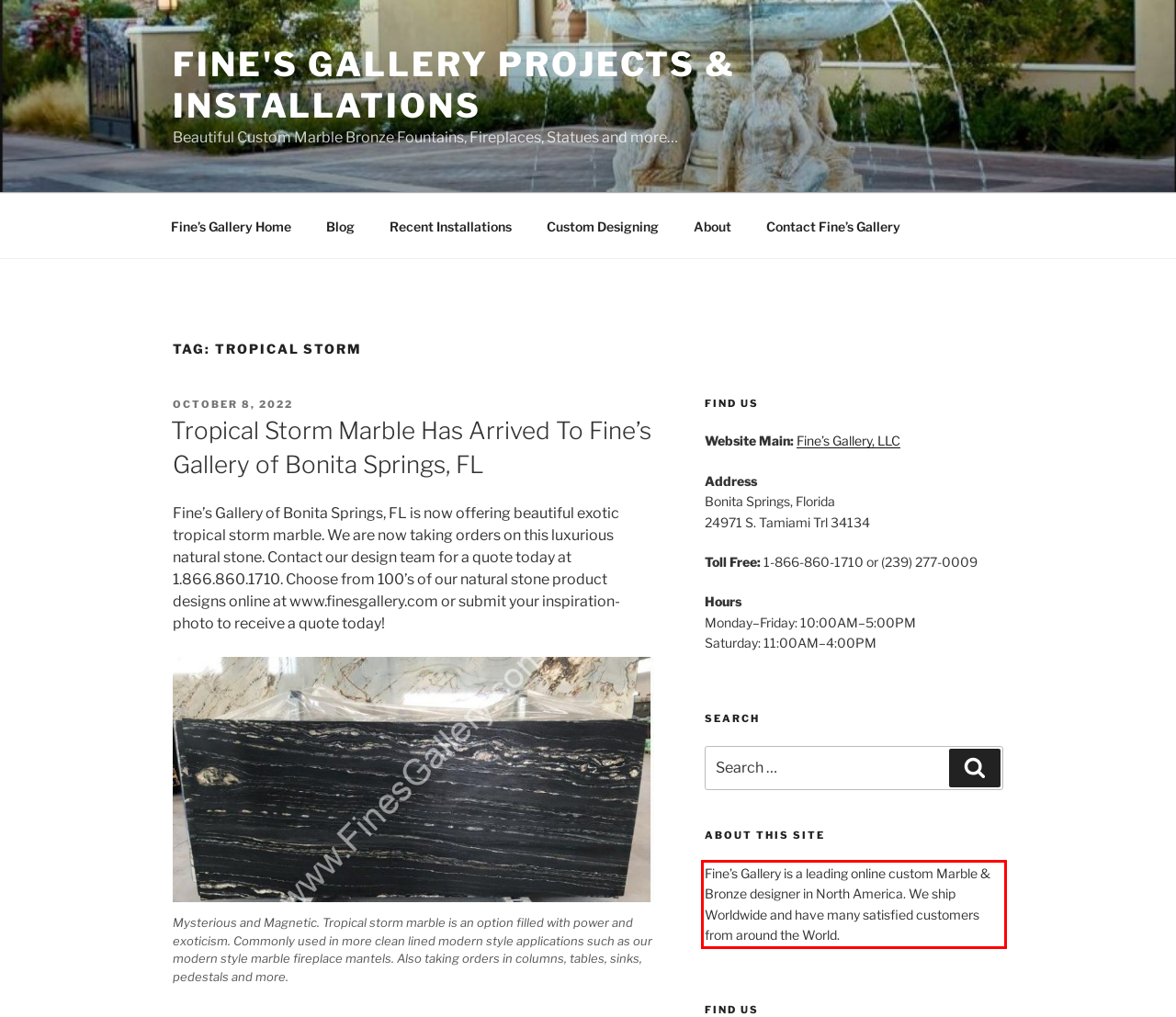Please extract the text content within the red bounding box on the webpage screenshot using OCR.

Fine’s Gallery is a leading online custom Marble & Bronze designer in North America. We ship Worldwide and have many satisfied customers from around the World.